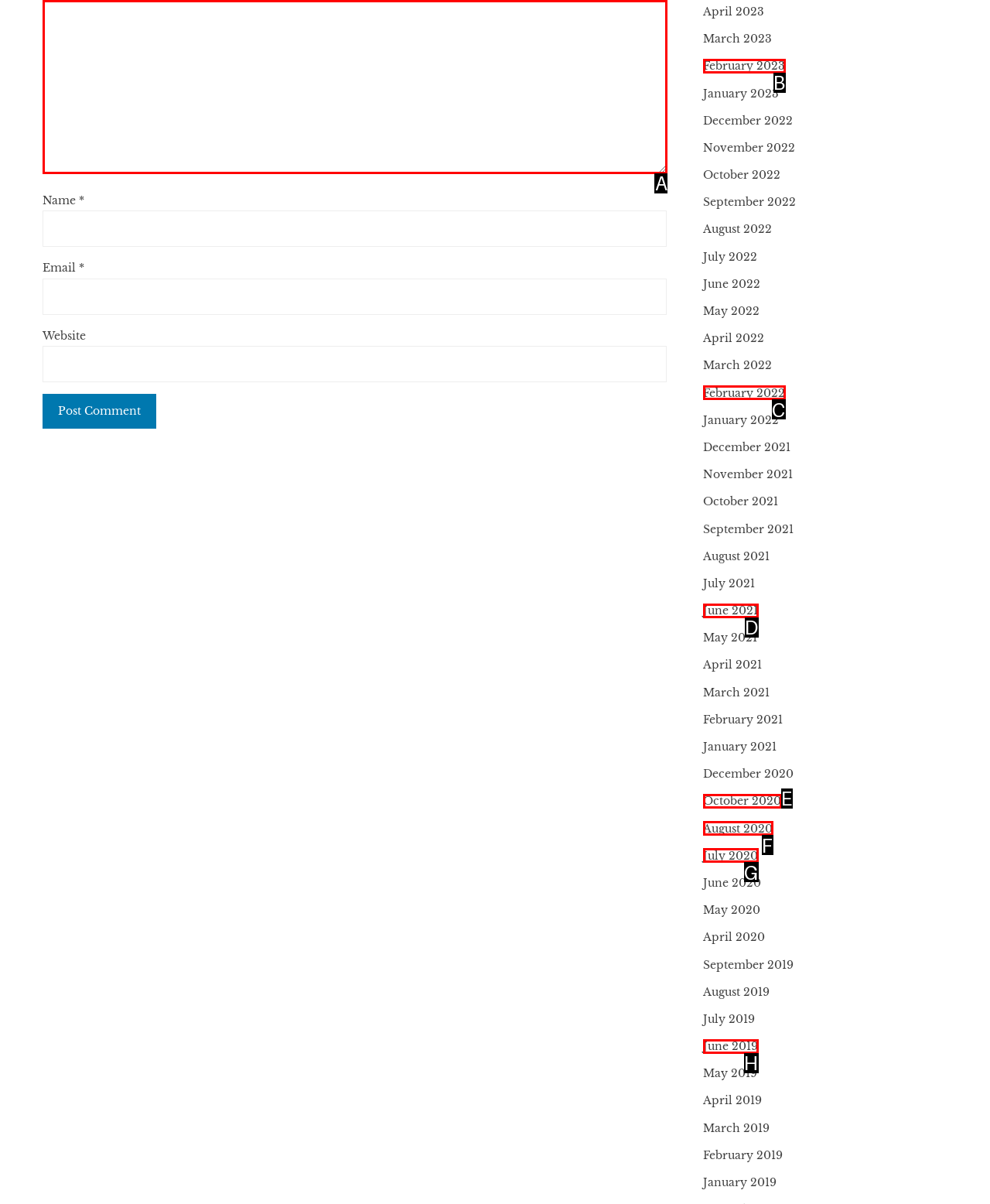For the given instruction: Enter your comment, determine which boxed UI element should be clicked. Answer with the letter of the corresponding option directly.

A